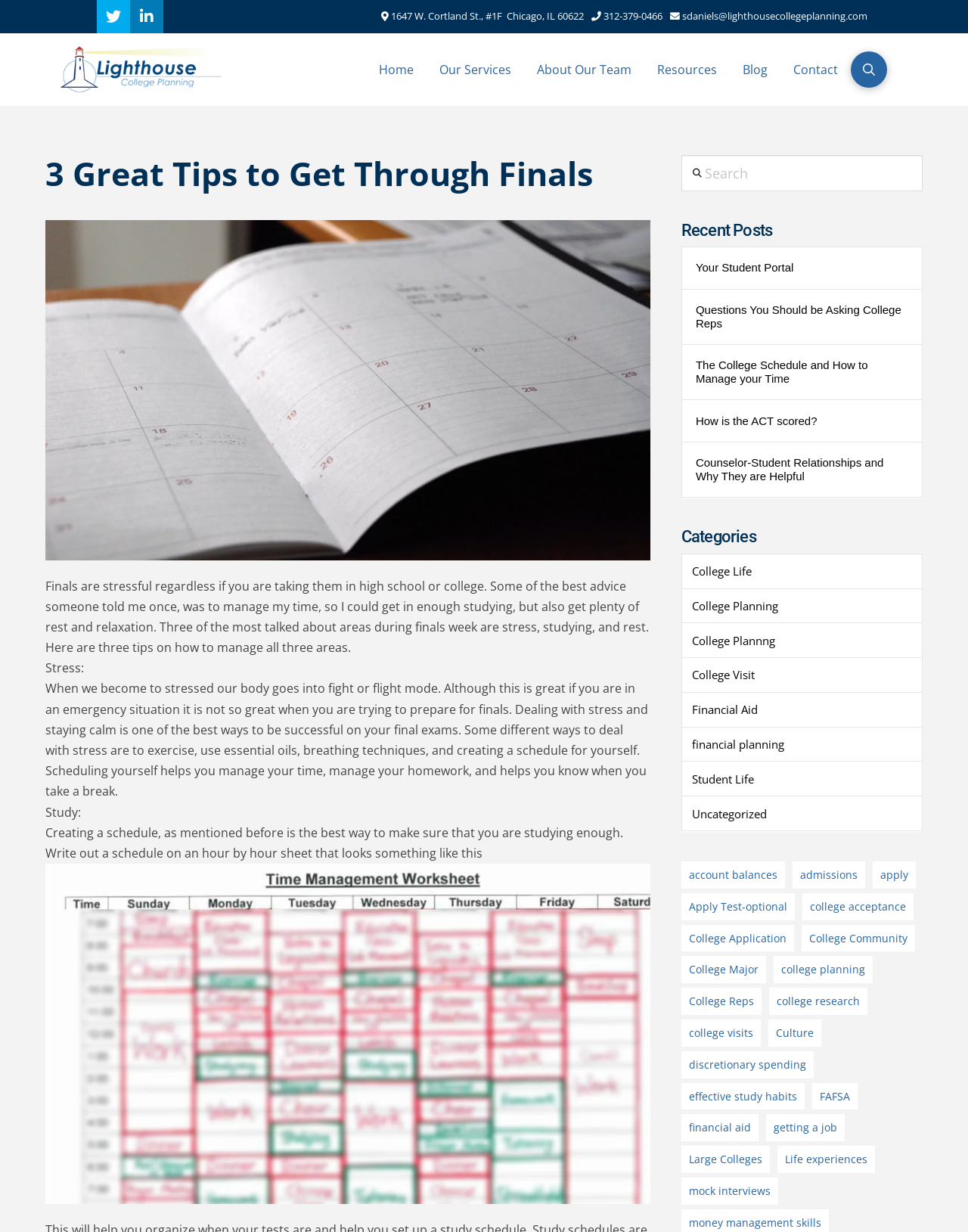Using the provided description: "college acceptance", find the bounding box coordinates of the corresponding UI element. The output should be four float numbers between 0 and 1, in the format [left, top, right, bottom].

[0.829, 0.725, 0.944, 0.747]